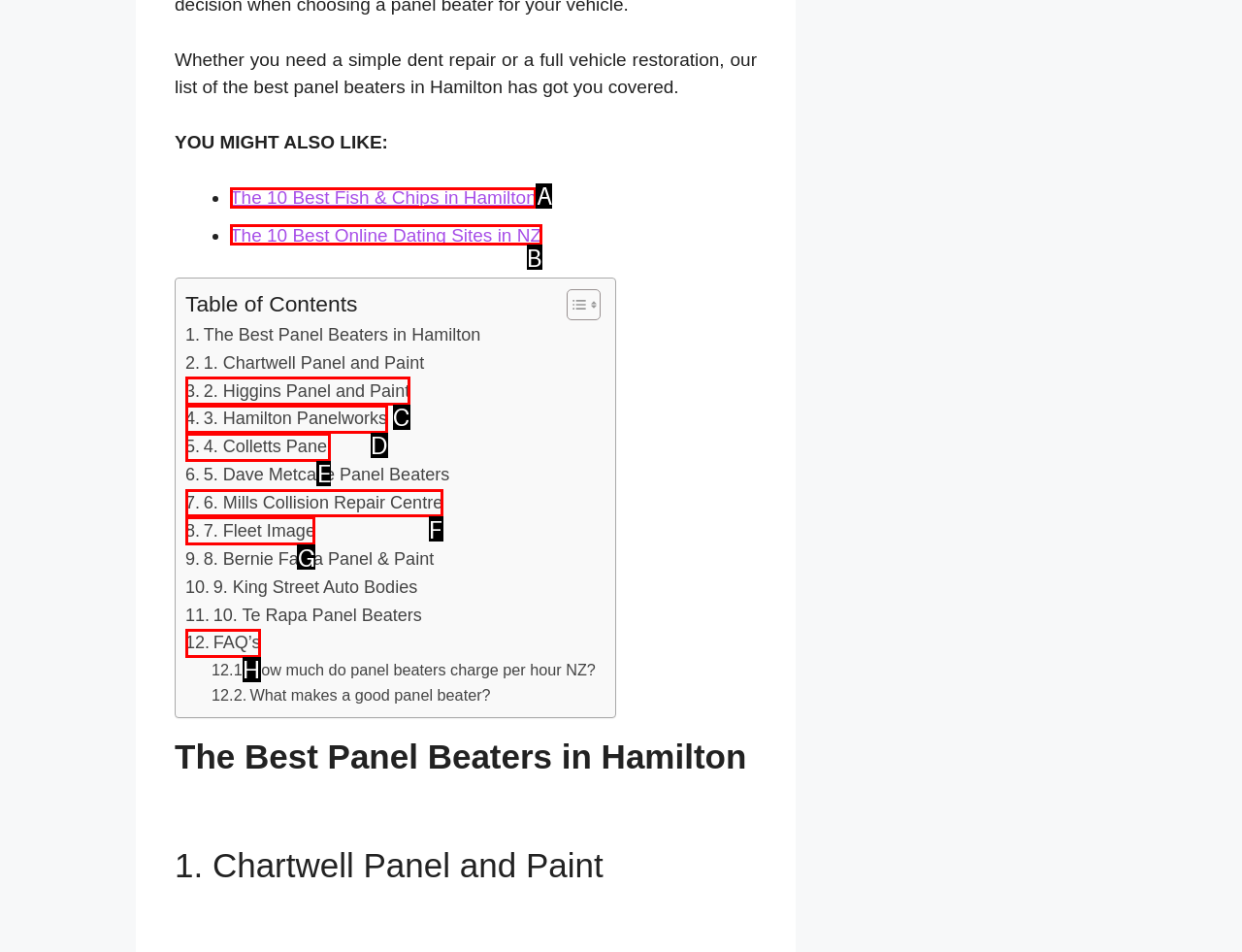Determine which UI element matches this description: 3. Hamilton Panelworks
Reply with the appropriate option's letter.

D